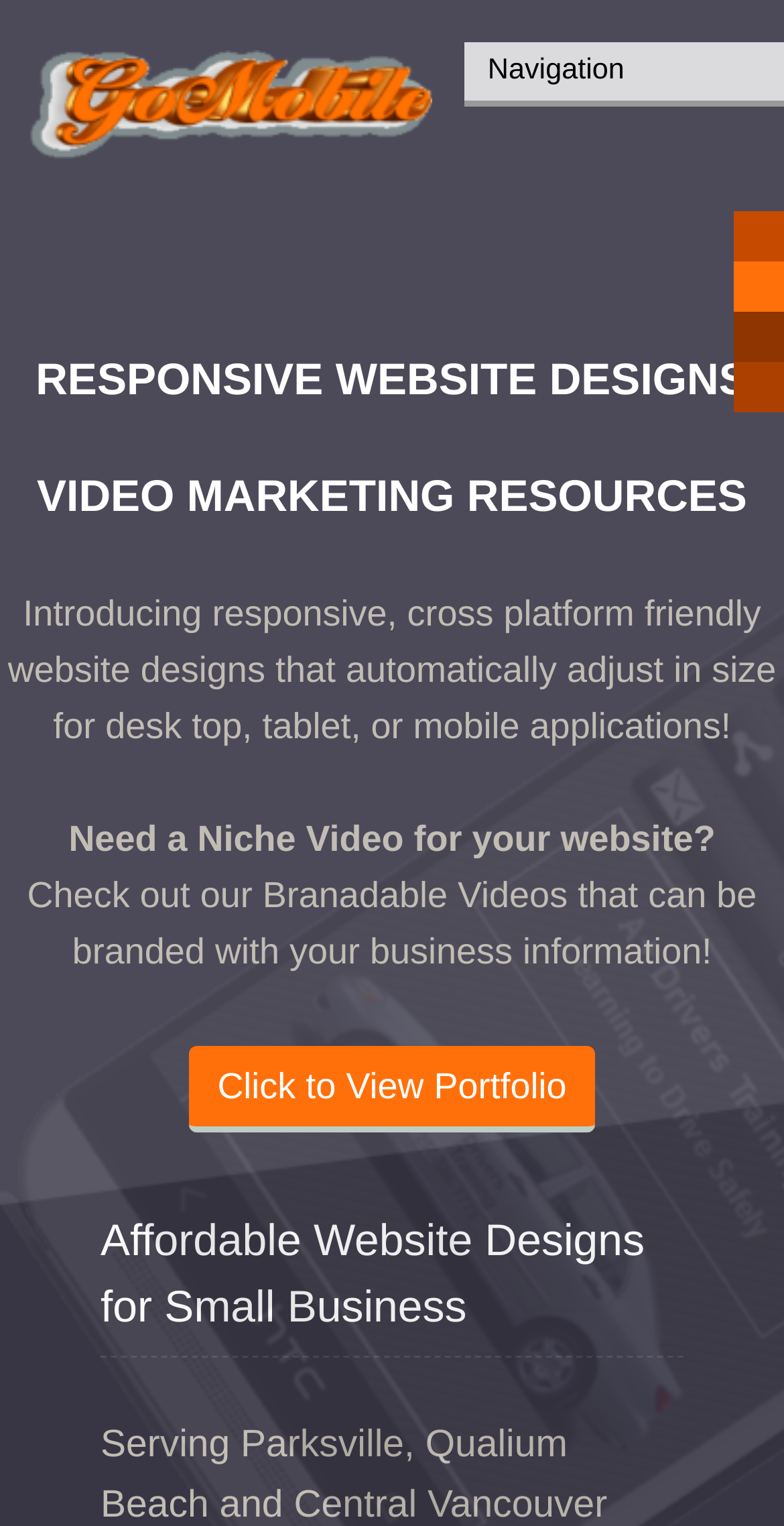Reply to the question below using a single word or brief phrase:
What is the purpose of the 'Skip to content' link?

Accessibility